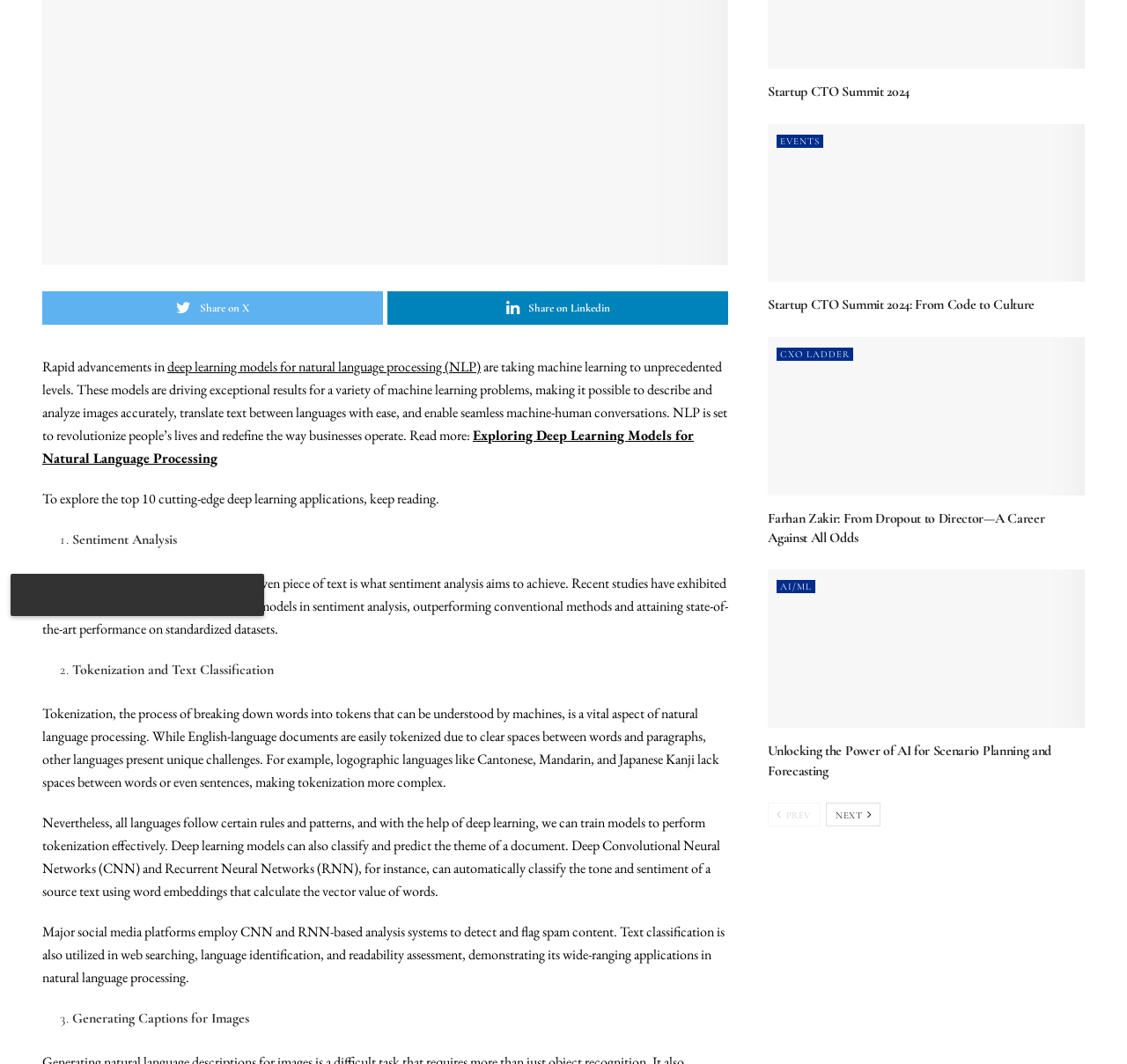Using the provided element description: "CXO Ladder", identify the bounding box coordinates. The coordinates should be four floats between 0 and 1 in the order [left, top, right, bottom].

[0.689, 0.327, 0.757, 0.339]